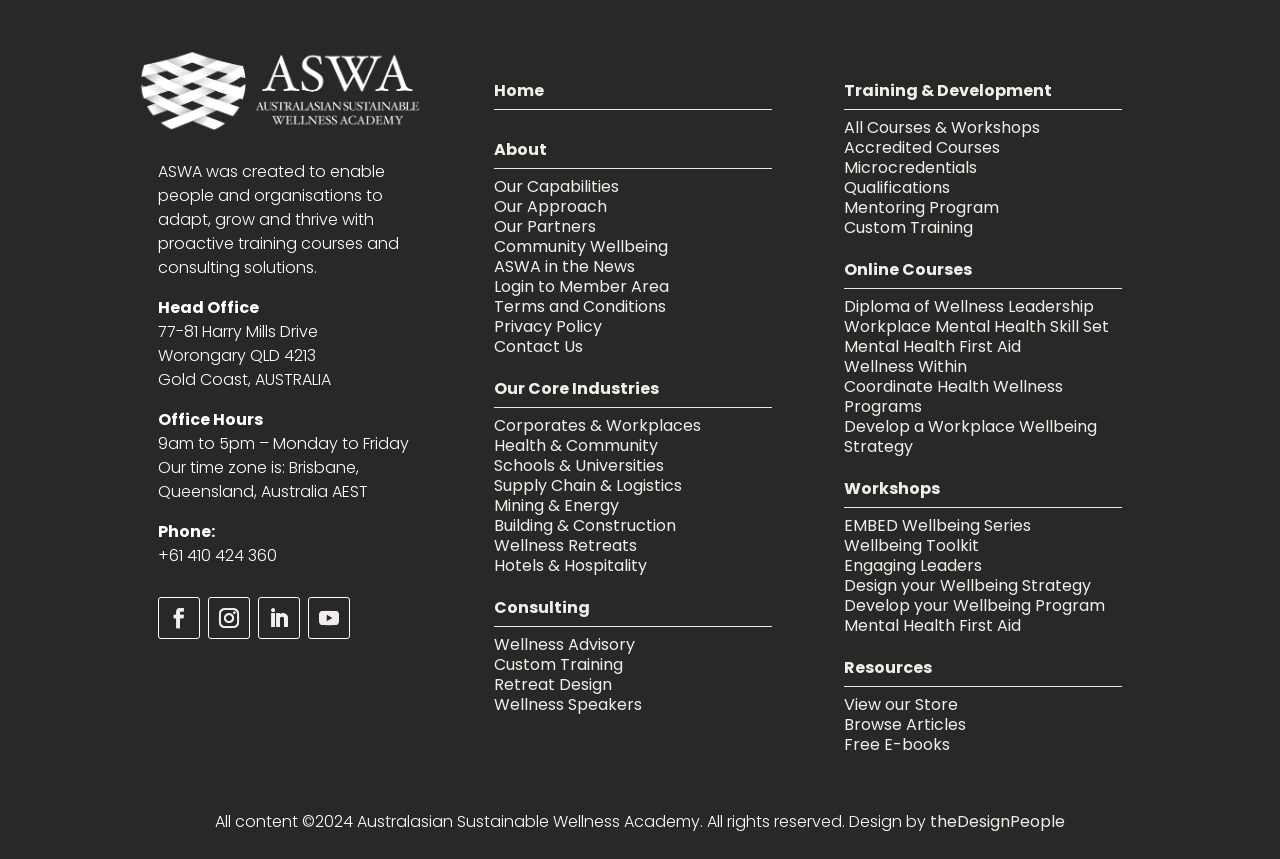Please mark the clickable region by giving the bounding box coordinates needed to complete this instruction: "Click the Home link".

[0.386, 0.091, 0.425, 0.118]